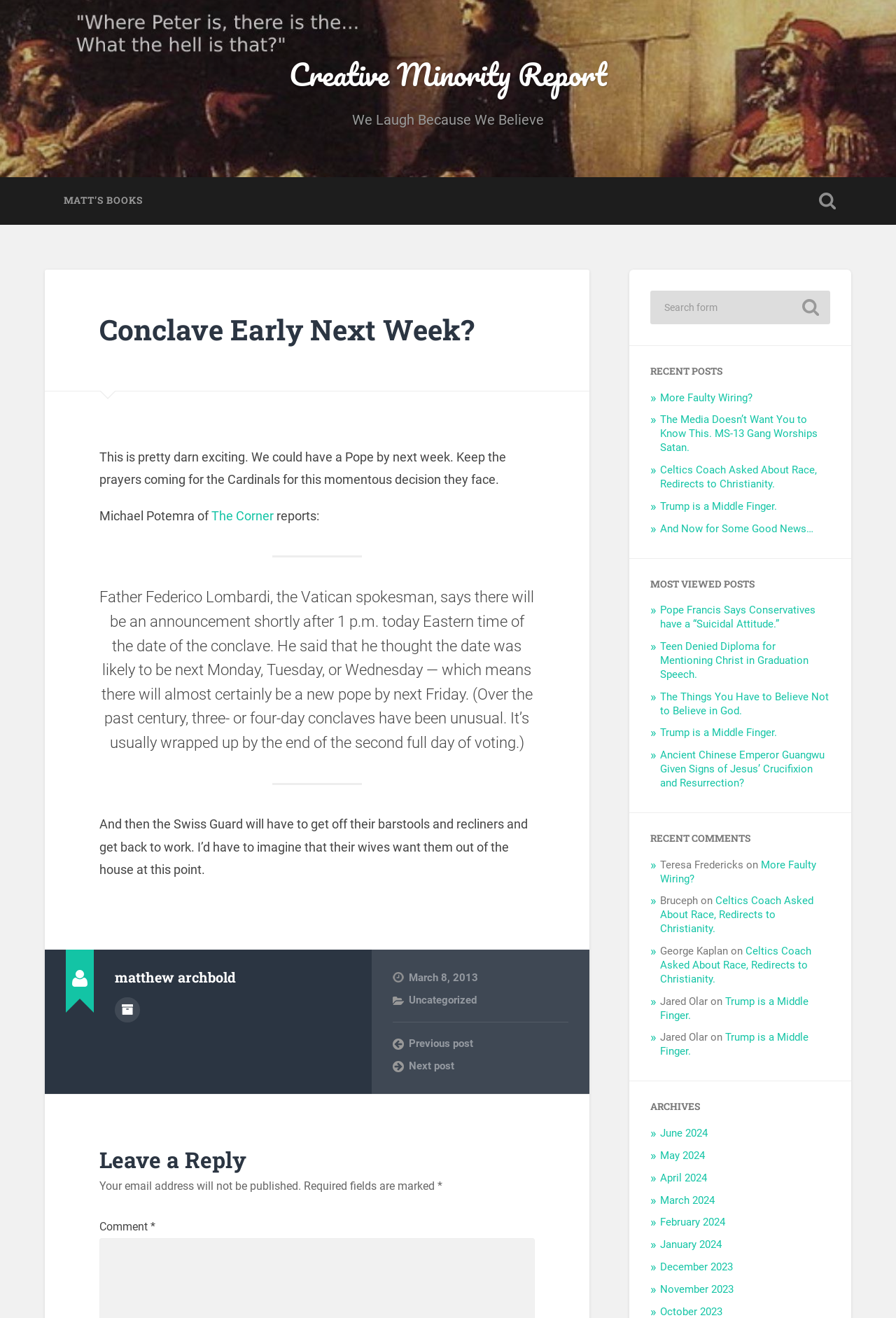Please identify the bounding box coordinates of the element I should click to complete this instruction: 'Click the 'Toggle search field' button'. The coordinates should be given as four float numbers between 0 and 1, like this: [left, top, right, bottom].

[0.897, 0.134, 0.95, 0.17]